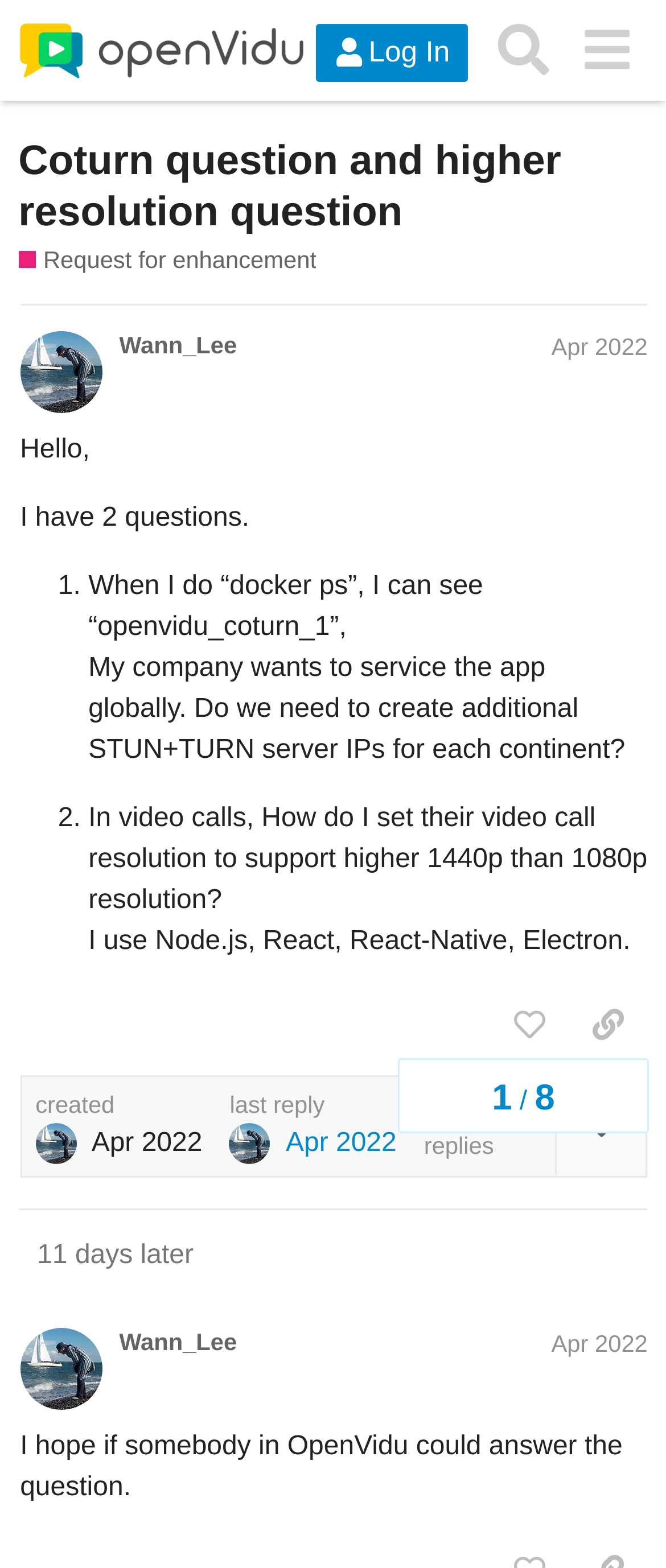Please find the bounding box coordinates (top-left x, top-left y, bottom-right x, bottom-right y) in the screenshot for the UI element described as follows: Apr 2022

[0.828, 0.213, 0.973, 0.23]